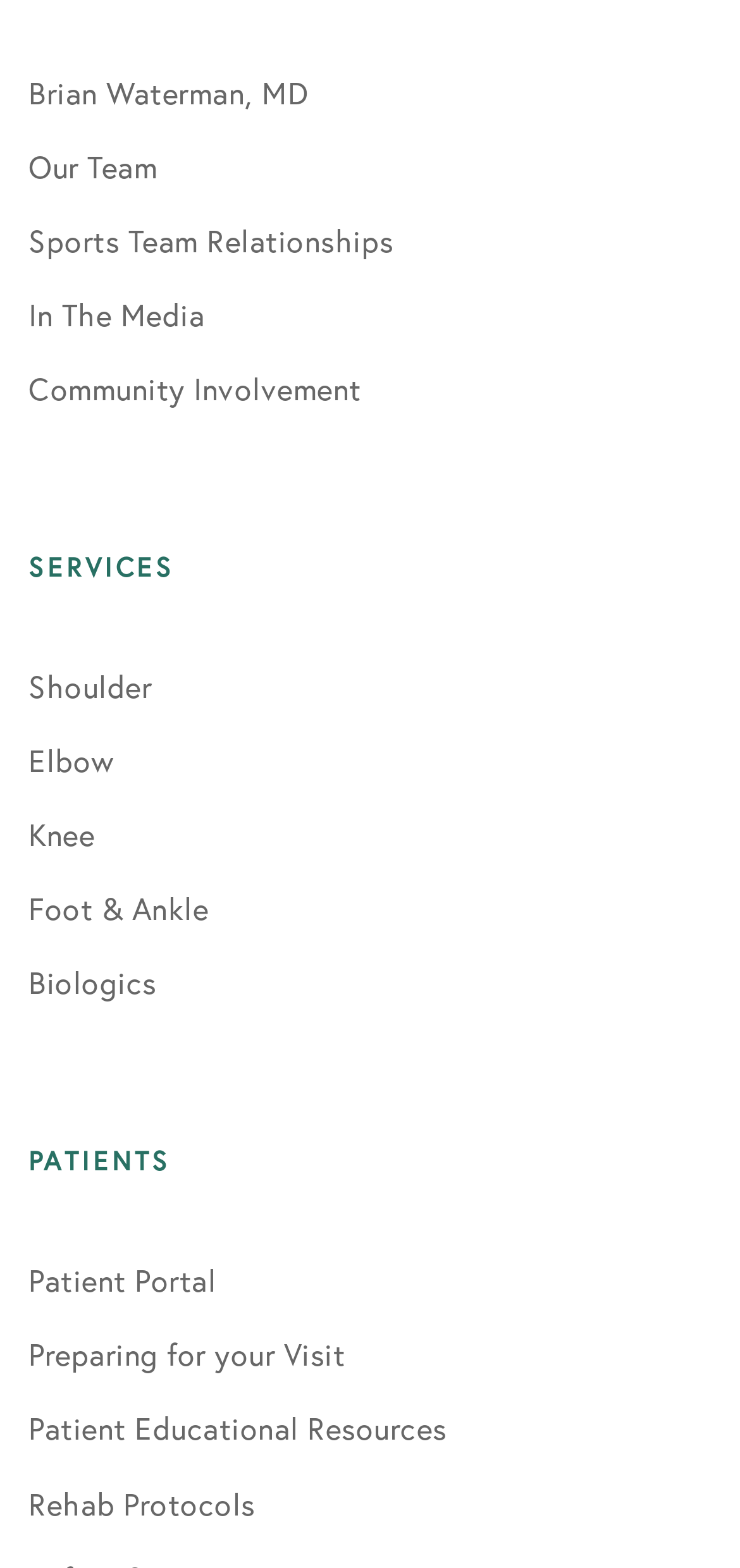Locate the bounding box coordinates of the clickable region necessary to complete the following instruction: "View doctor's profile". Provide the coordinates in the format of four float numbers between 0 and 1, i.e., [left, top, right, bottom].

[0.038, 0.046, 0.418, 0.071]